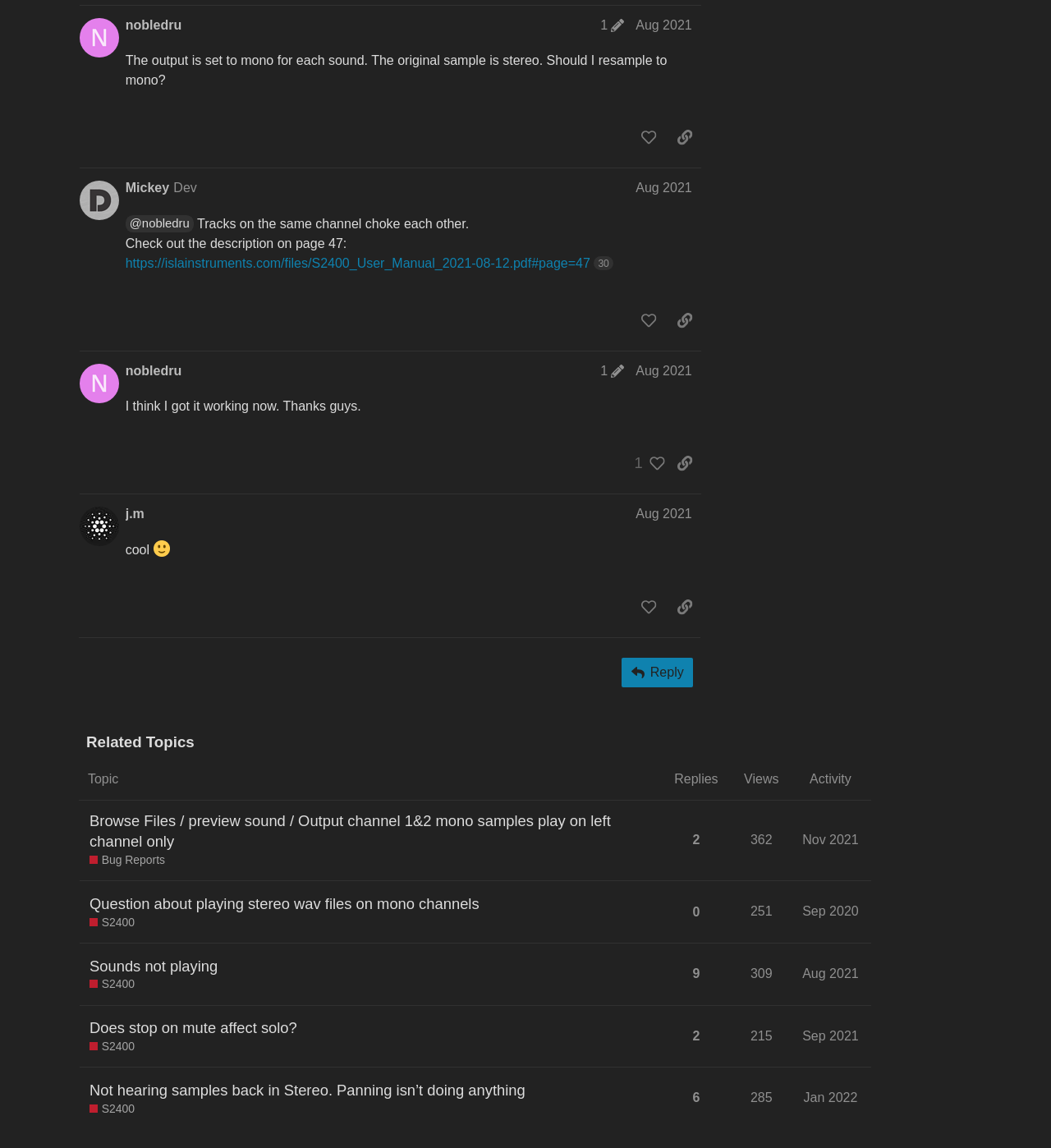Who posted the first message?
Provide a fully detailed and comprehensive answer to the question.

The first message is in the region 'post #7 by @nobledru', and the author is indicated by the link 'nobledru'.